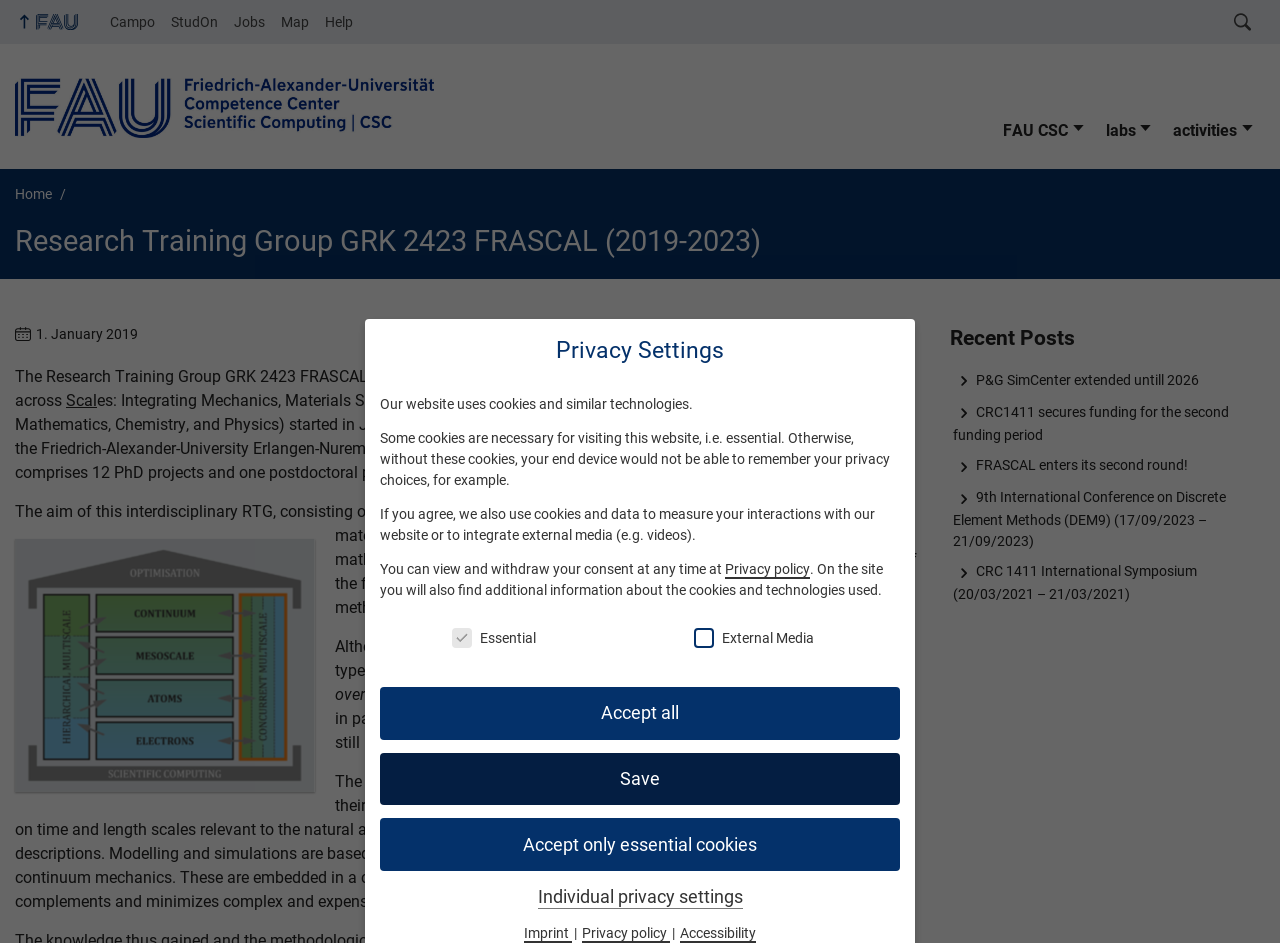Using the format (top-left x, top-left y, bottom-right x, bottom-right y), and given the element description, identify the bounding box coordinates within the screenshot: Accept only essential cookies

[0.297, 0.868, 0.703, 0.924]